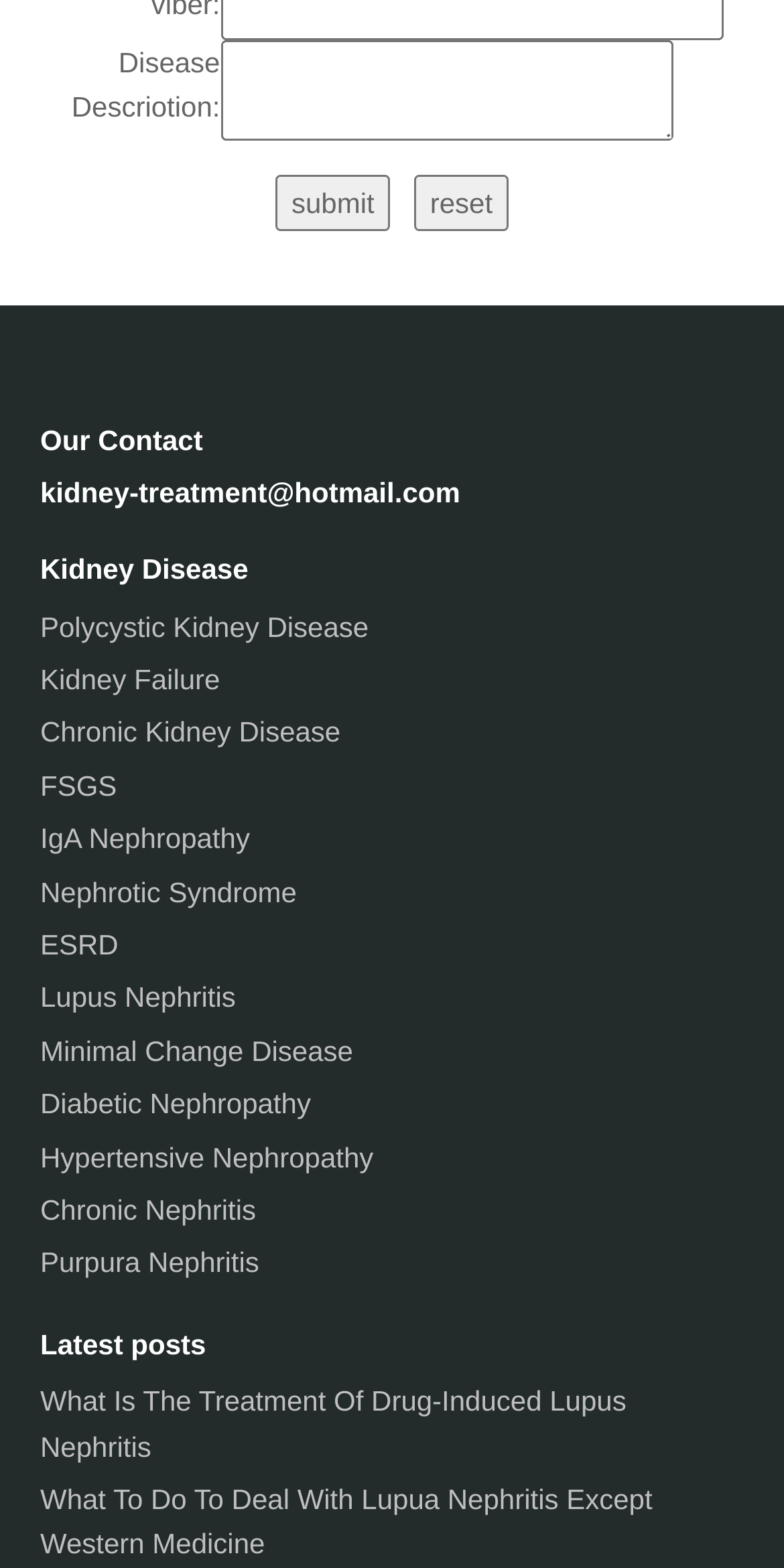Locate the bounding box coordinates of the clickable region to complete the following instruction: "Follow the store on Facebook."

None